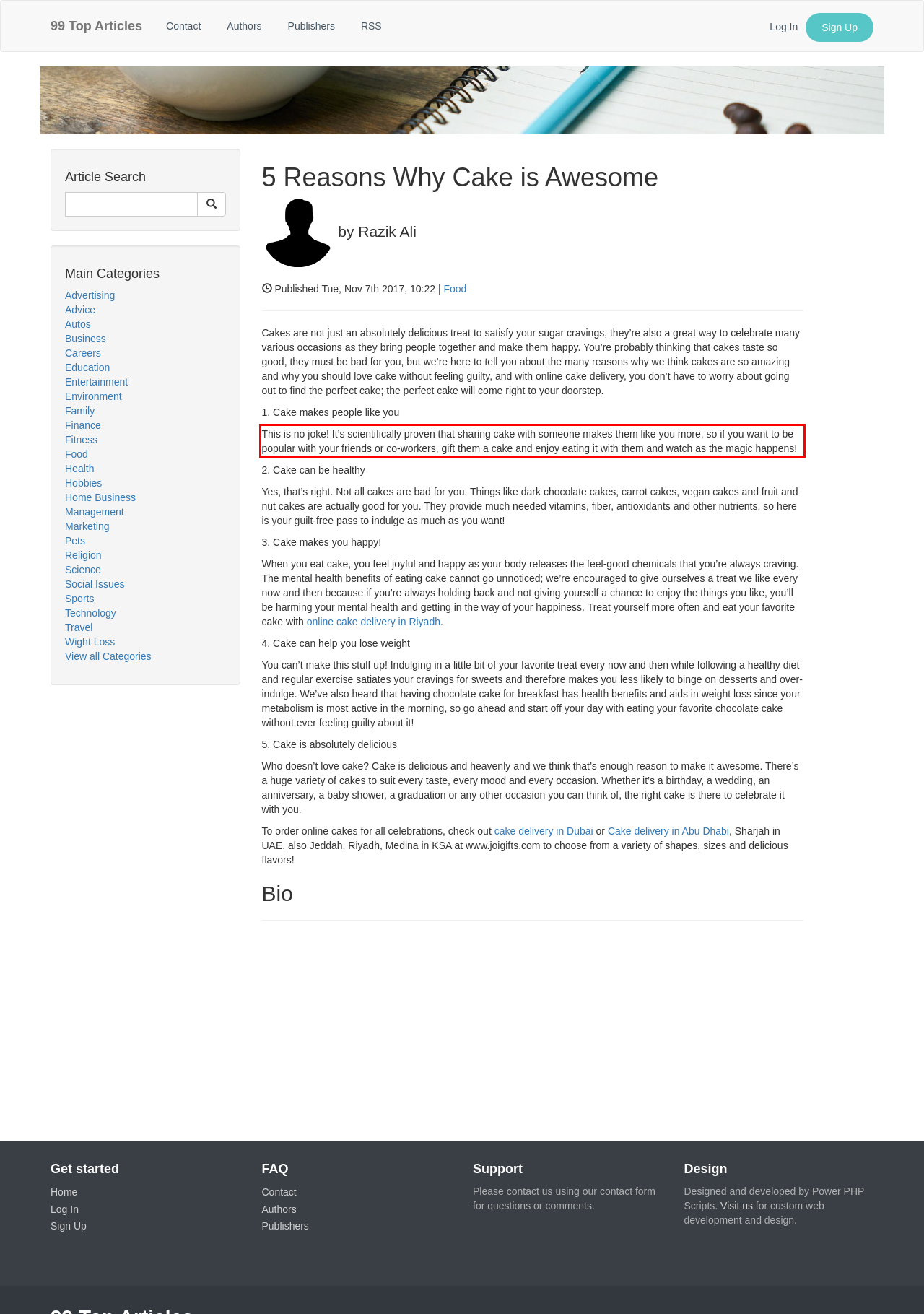Look at the webpage screenshot and recognize the text inside the red bounding box.

This is no joke! It’s scientifically proven that sharing cake with someone makes them like you more, so if you want to be popular with your friends or co-workers, gift them a cake and enjoy eating it with them and watch as the magic happens!